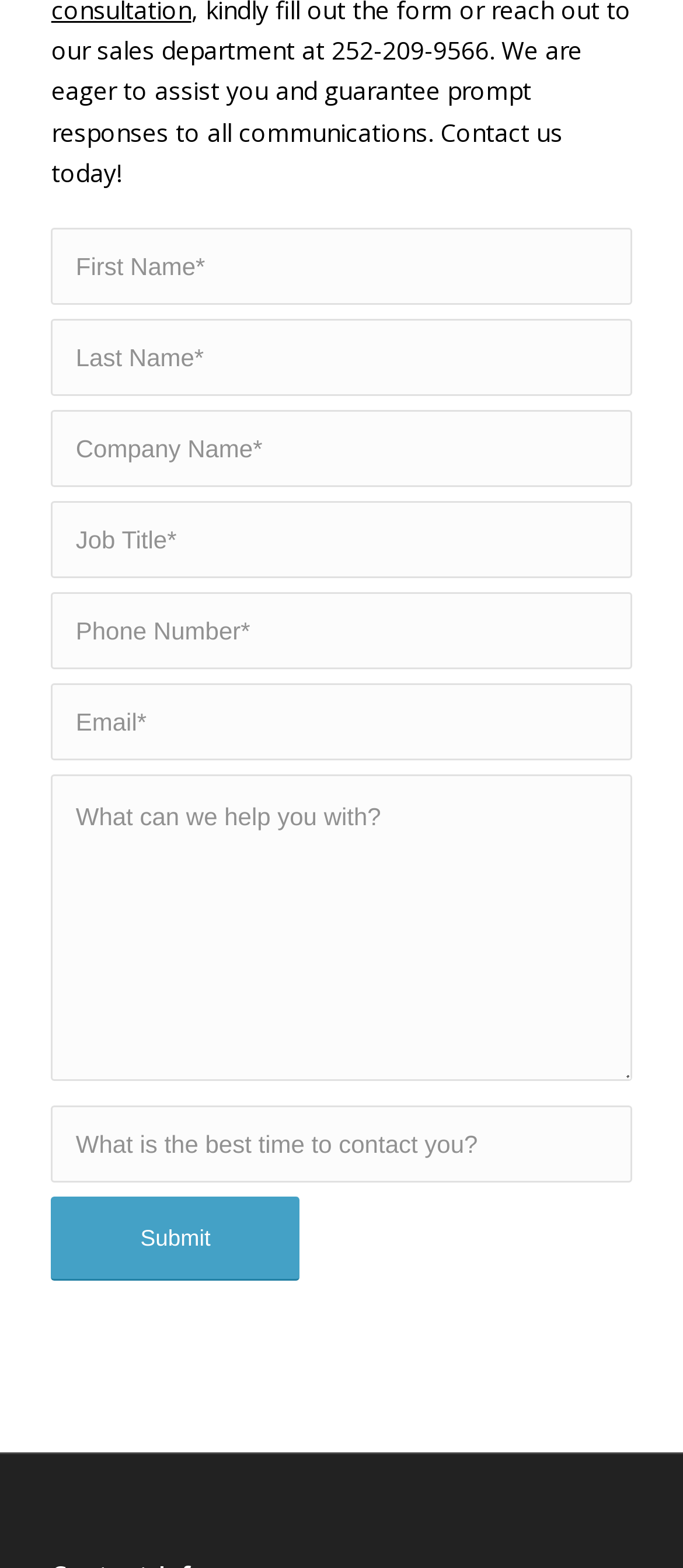Find the bounding box coordinates of the element to click in order to complete this instruction: "Input company name". The bounding box coordinates must be four float numbers between 0 and 1, denoted as [left, top, right, bottom].

[0.075, 0.261, 0.925, 0.31]